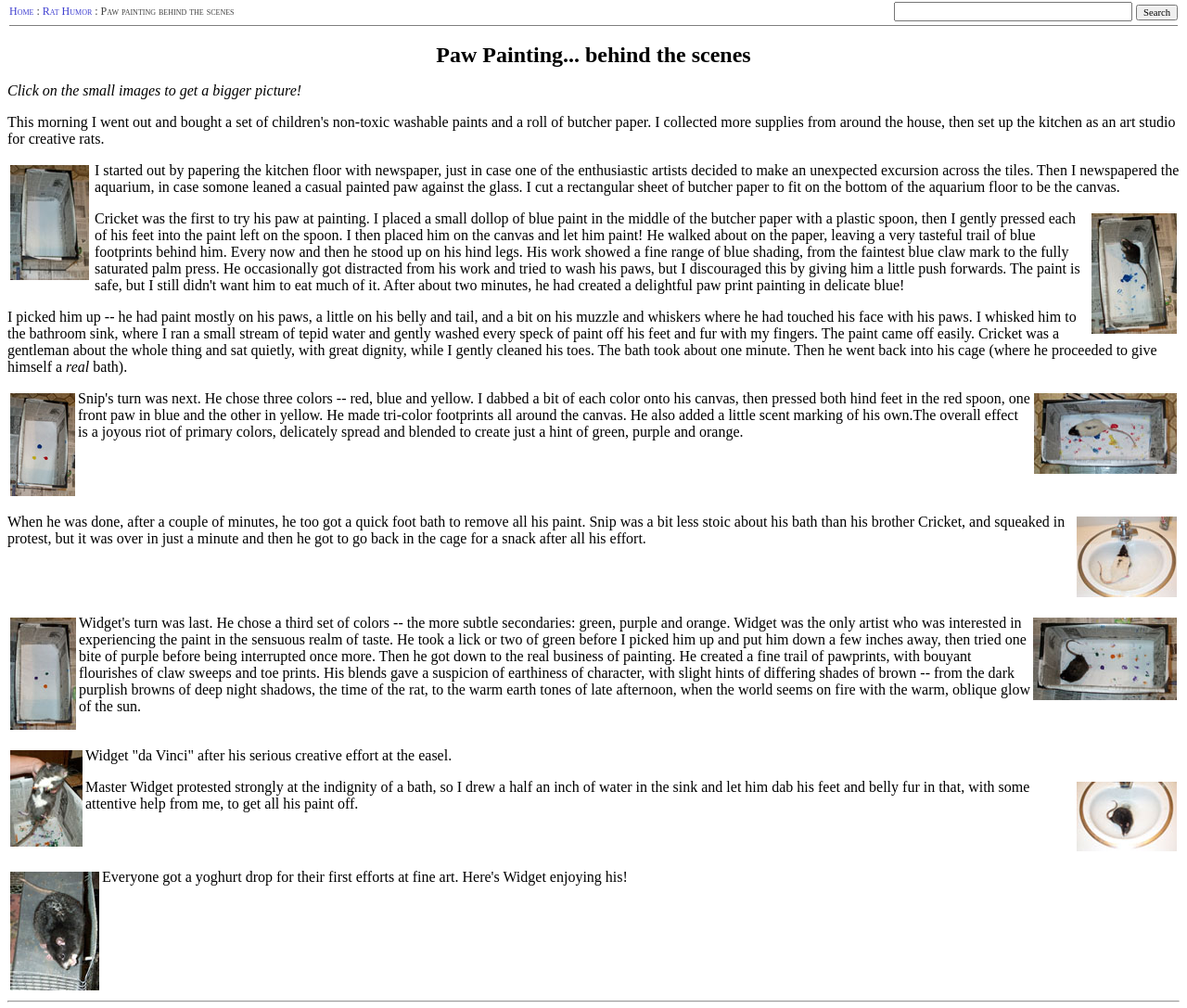What is the main activity shown on this webpage?
Provide an in-depth and detailed explanation in response to the question.

Based on the images and text on the webpage, it appears that the main activity shown is rats painting with their paws, and the process of cleaning them up afterwards.